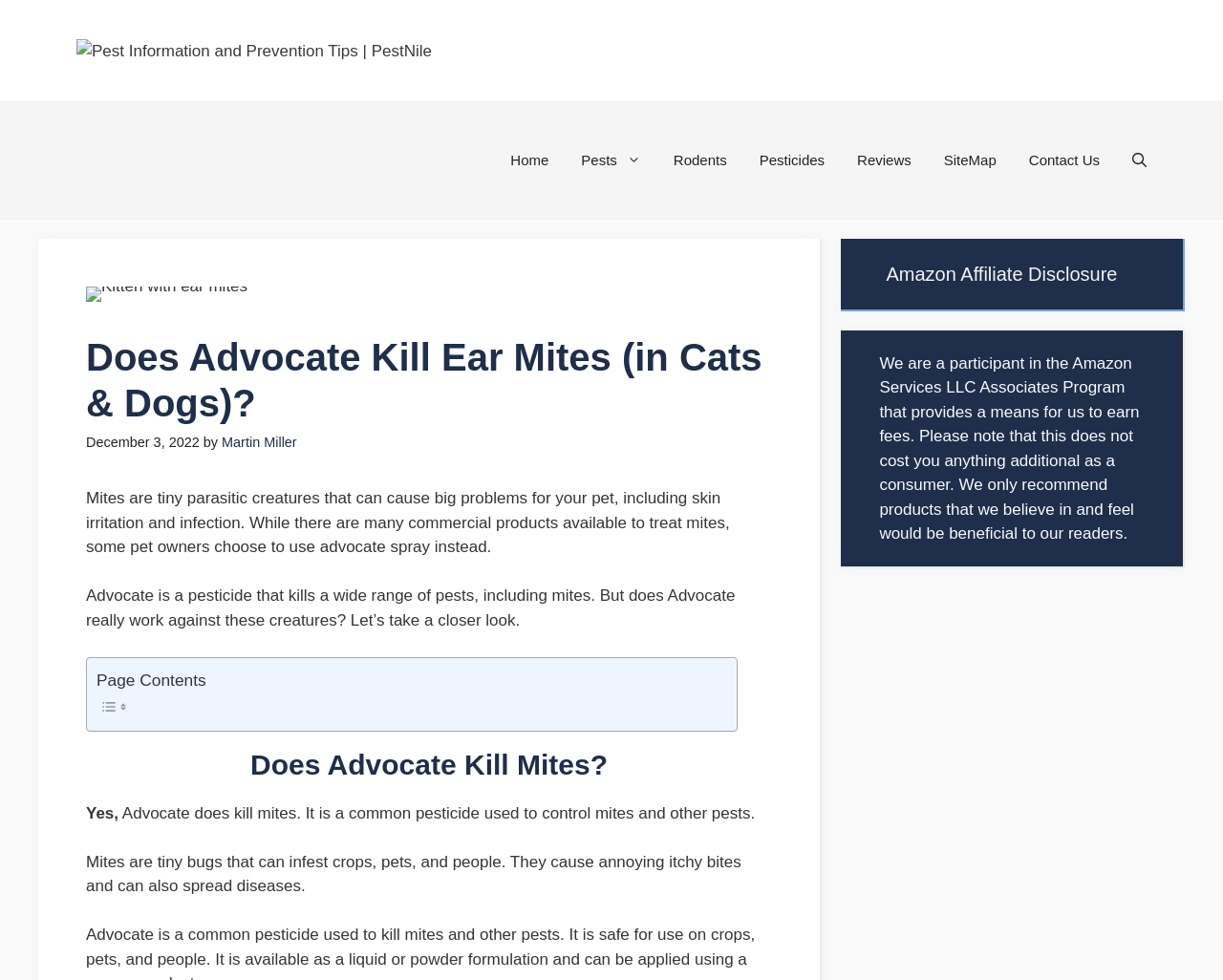Determine the bounding box coordinates for the region that must be clicked to execute the following instruction: "Click the 'Contact Us' link".

[0.828, 0.104, 0.912, 0.224]